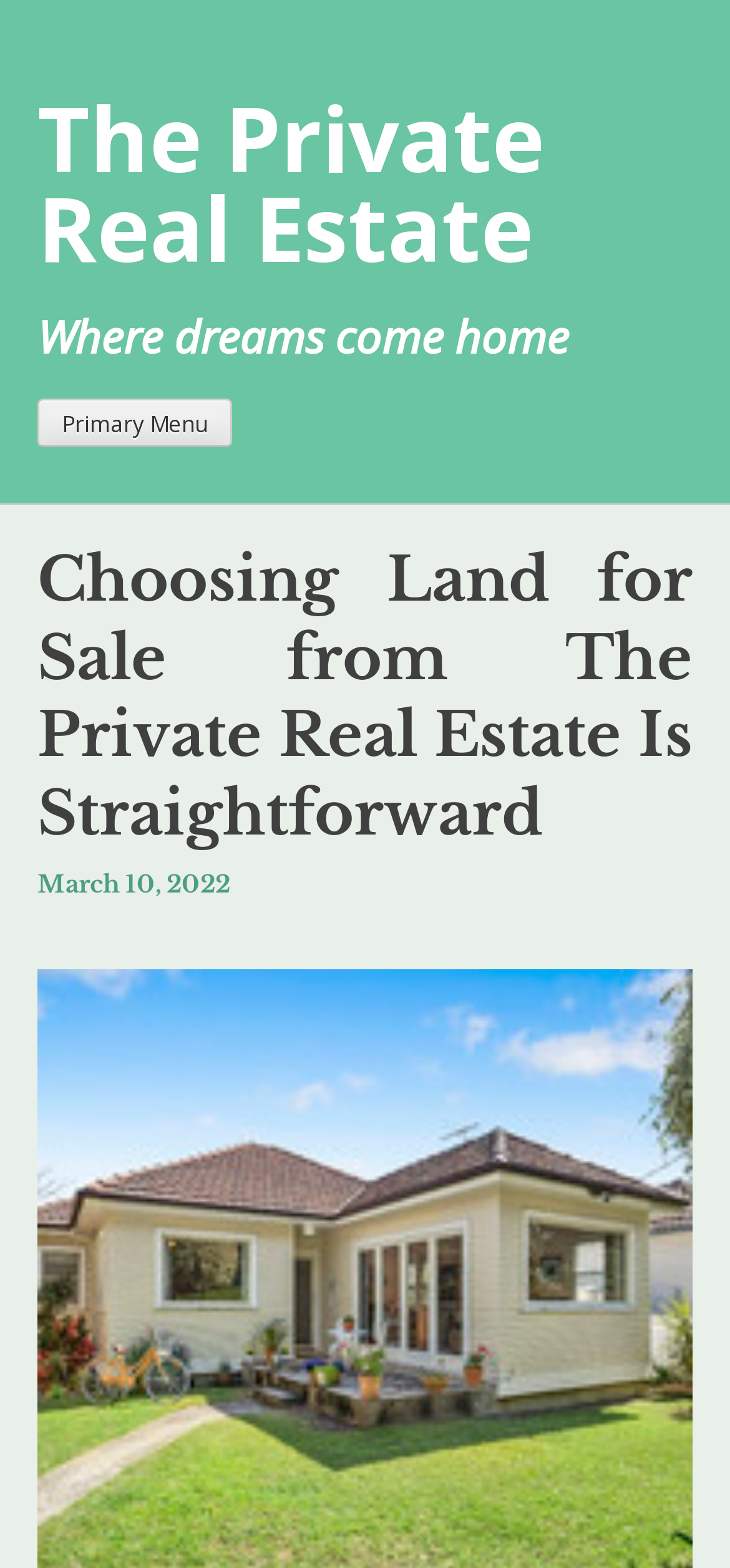What is the date of the latest article?
Utilize the image to construct a detailed and well-explained answer.

The date of the latest article can be found in the link element below the heading element, which reads 'March 10, 2022'. This suggests that the article was published on this date.